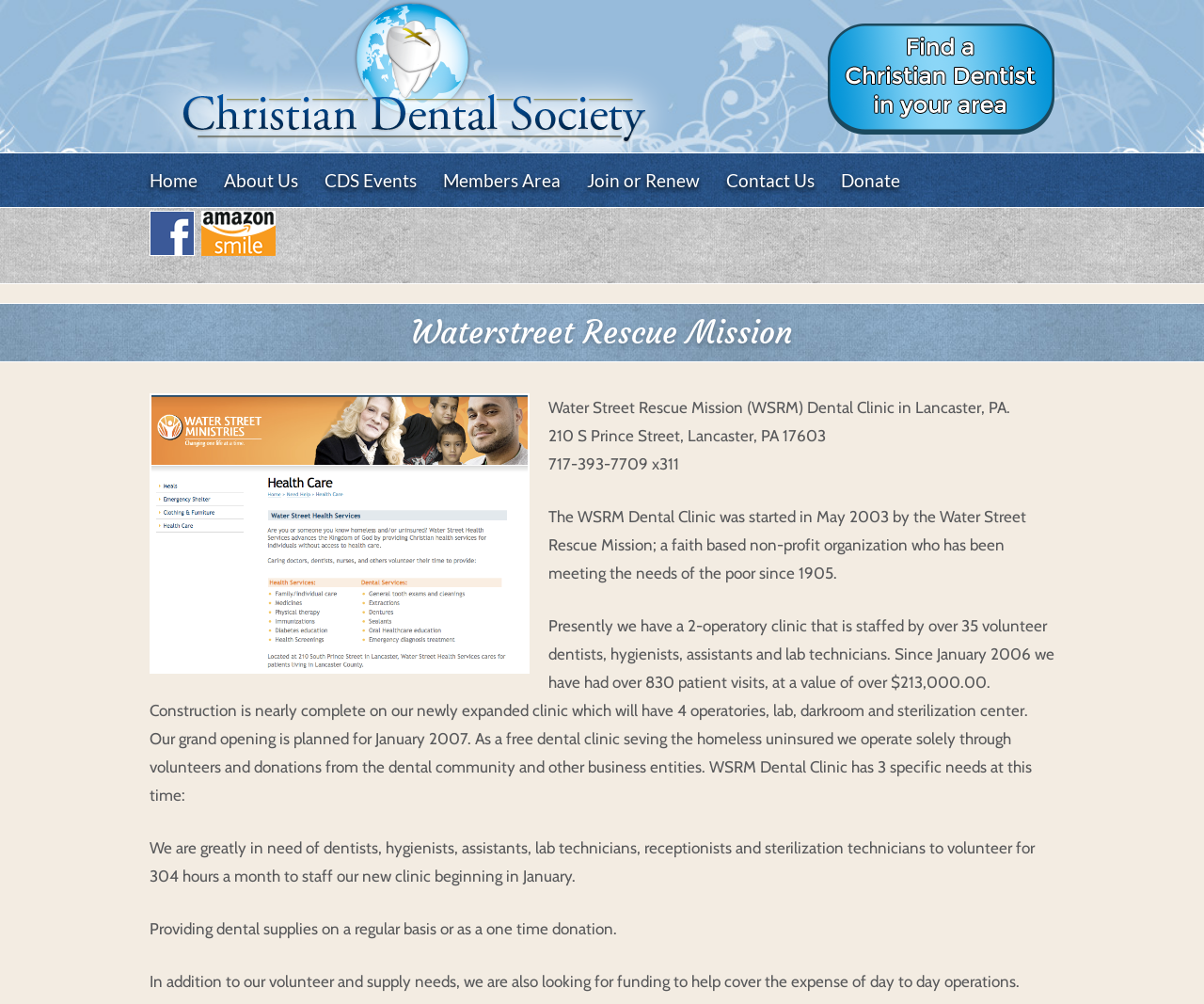What is the address of the WSRM Dental Clinic? Analyze the screenshot and reply with just one word or a short phrase.

210 S Prince Street, Lancaster, PA 17603